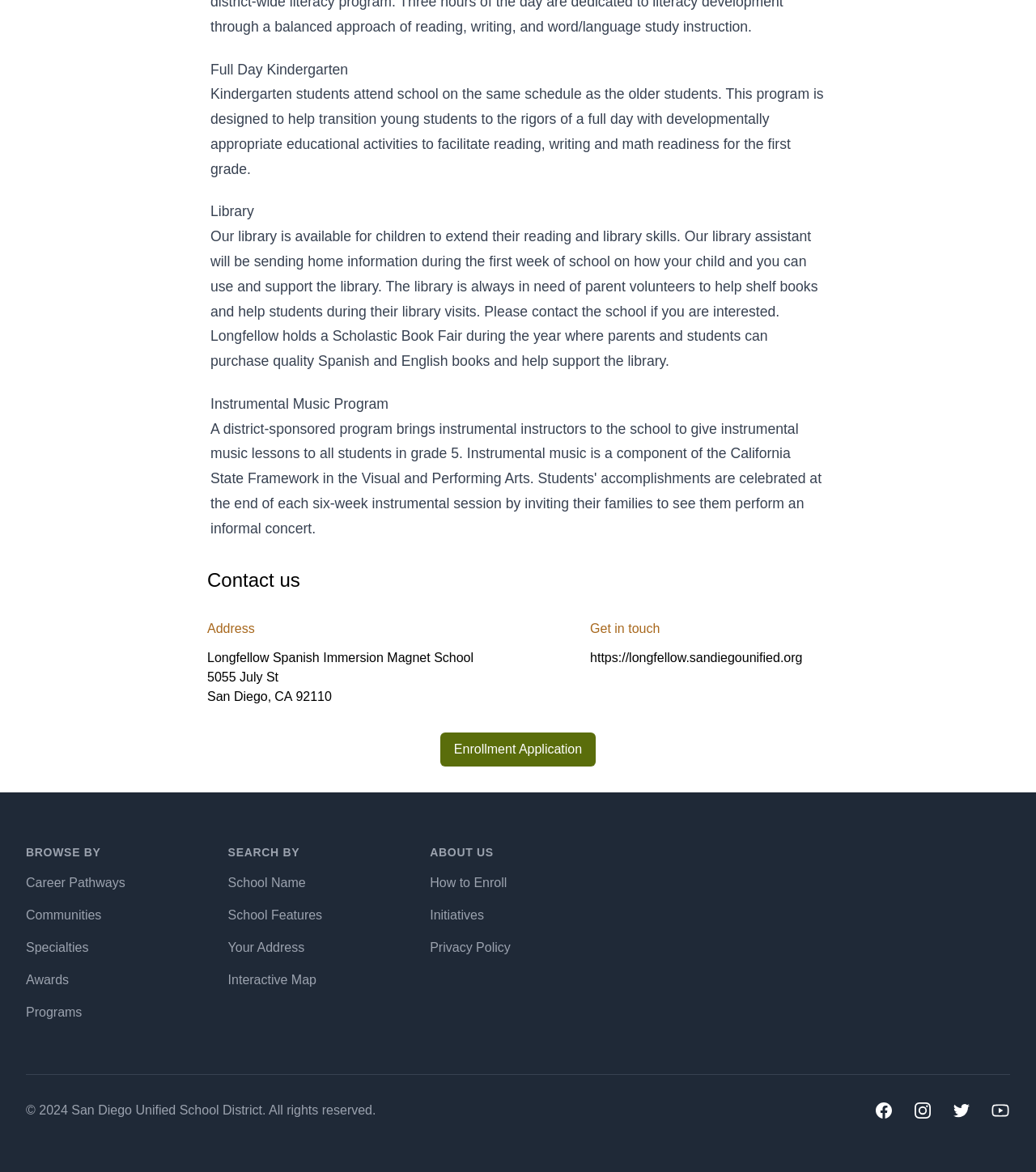What is the name of the program for young students?
Look at the image and respond with a single word or a short phrase.

Full Day Kindergarten